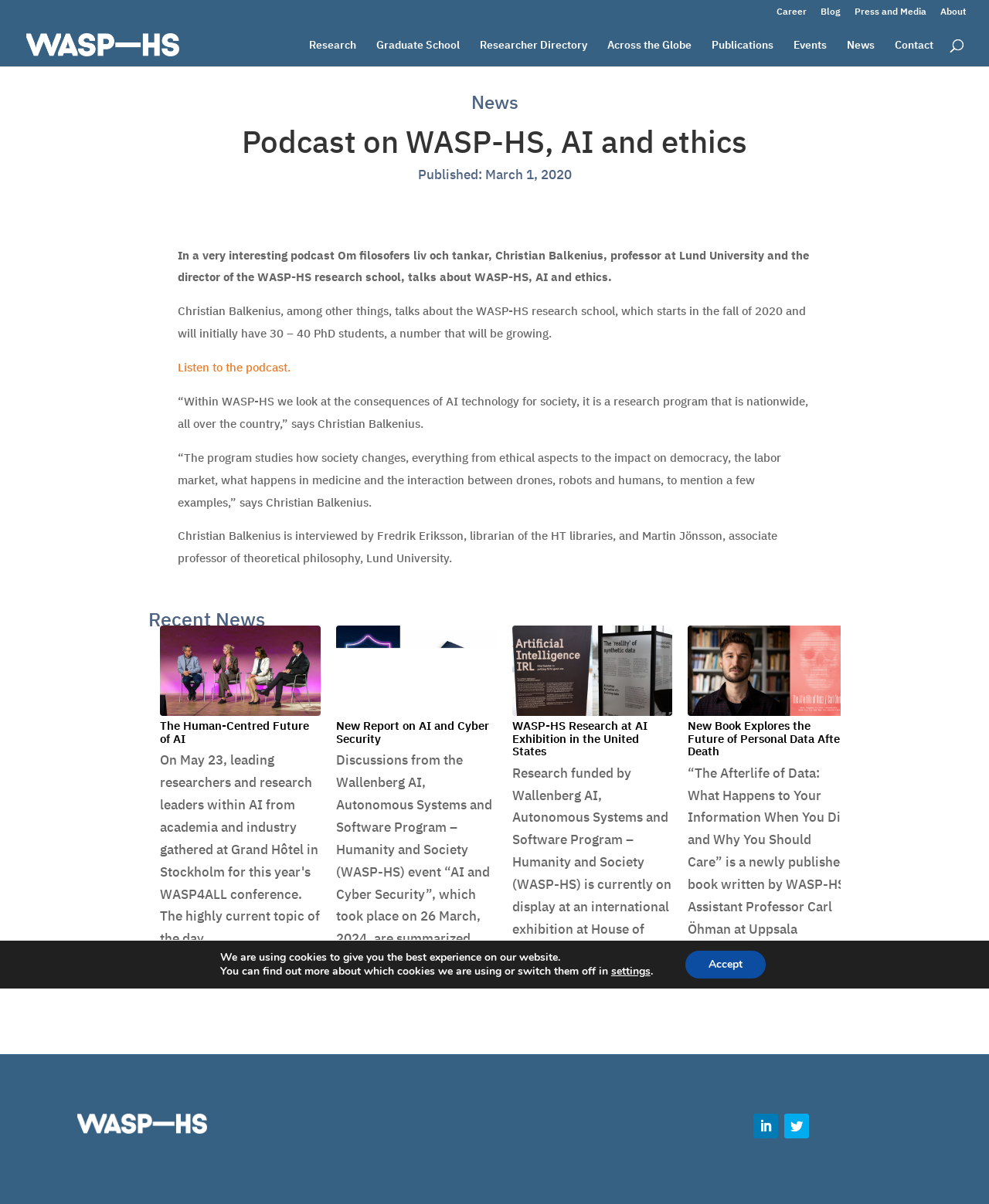Using the information in the image, could you please answer the following question in detail:
What is the topic of the podcast?

The topic of the podcast can be found in the heading 'Podcast on WASP-HS, AI and ethics' with bounding box coordinates [0.1, 0.104, 0.9, 0.138].